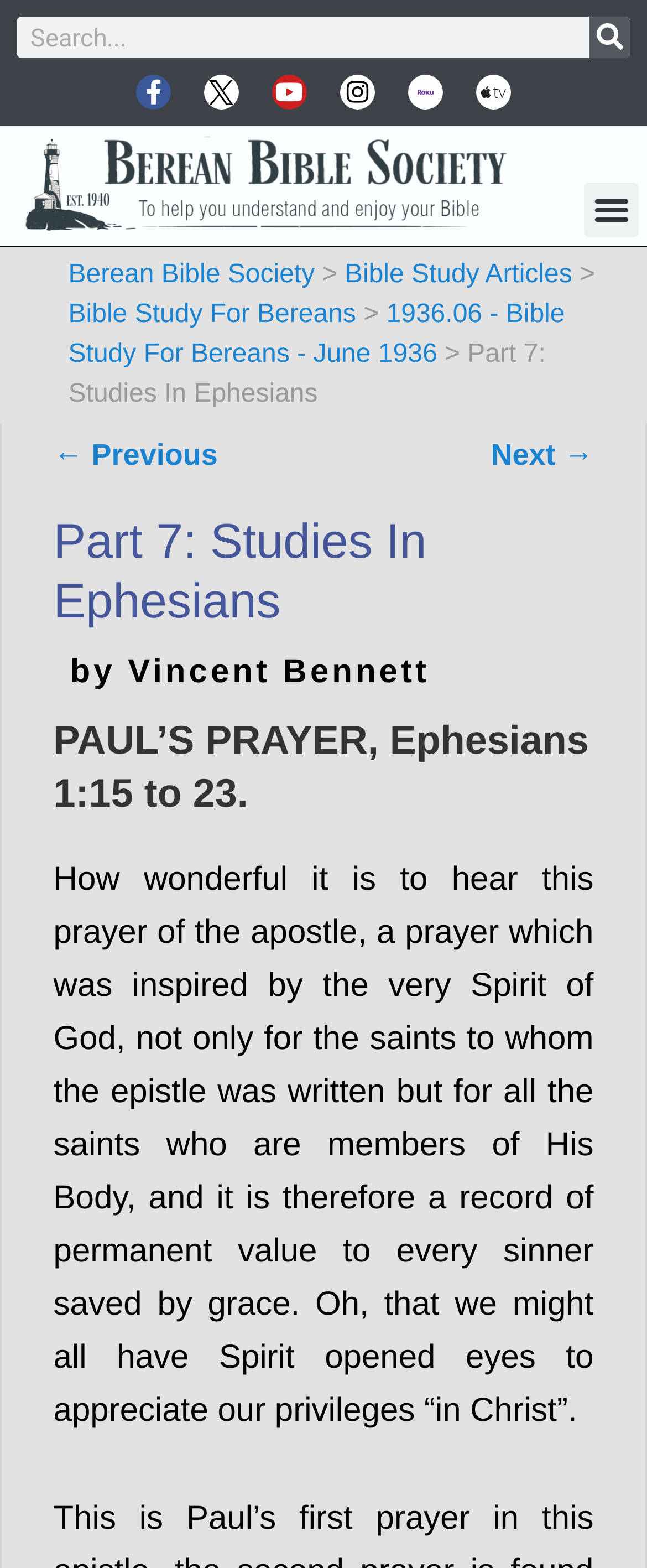Determine the bounding box coordinates of the clickable area required to perform the following instruction: "Visit Facebook page". The coordinates should be represented as four float numbers between 0 and 1: [left, top, right, bottom].

[0.21, 0.048, 0.264, 0.07]